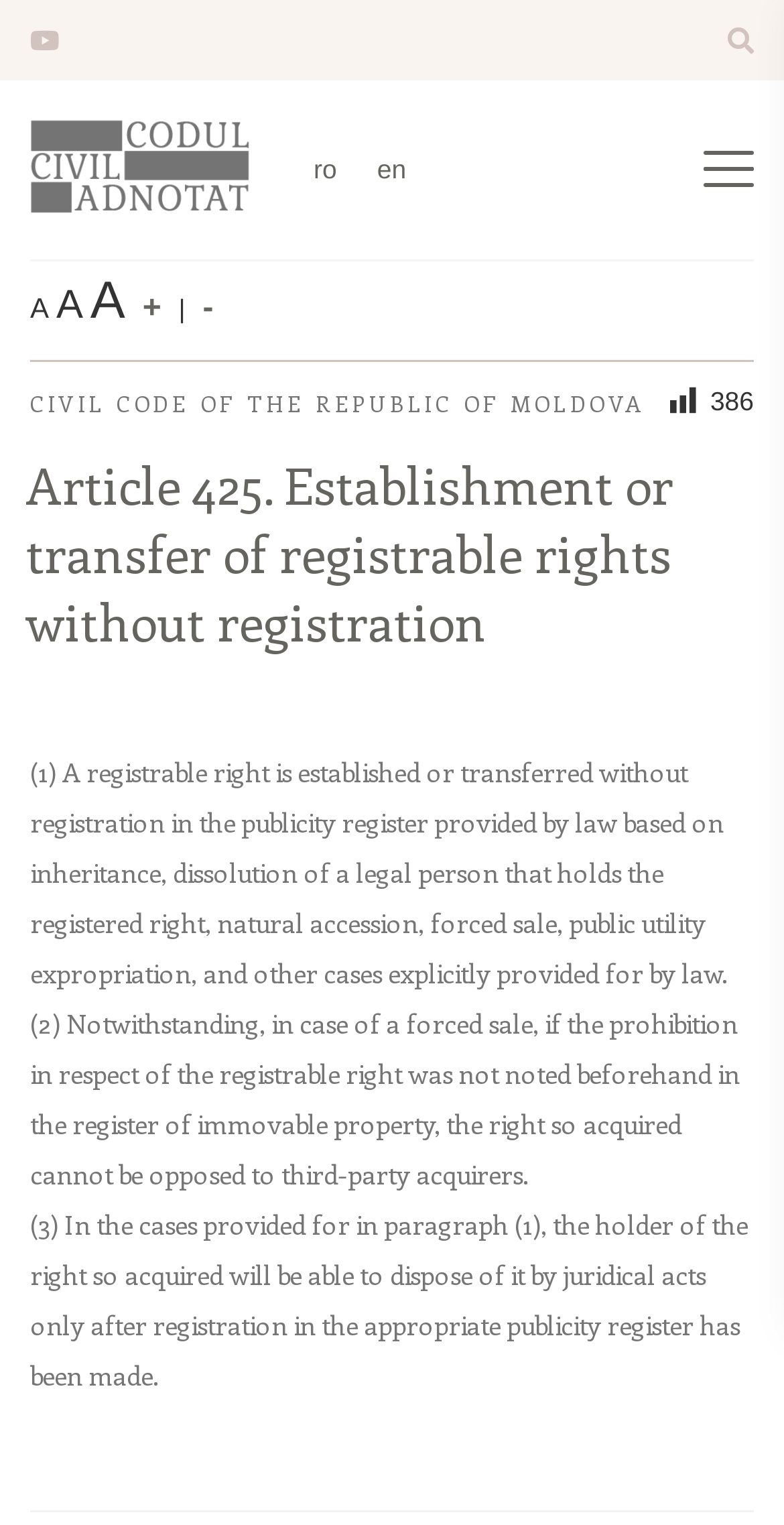Give a short answer using one word or phrase for the question:
What is the article number?

425